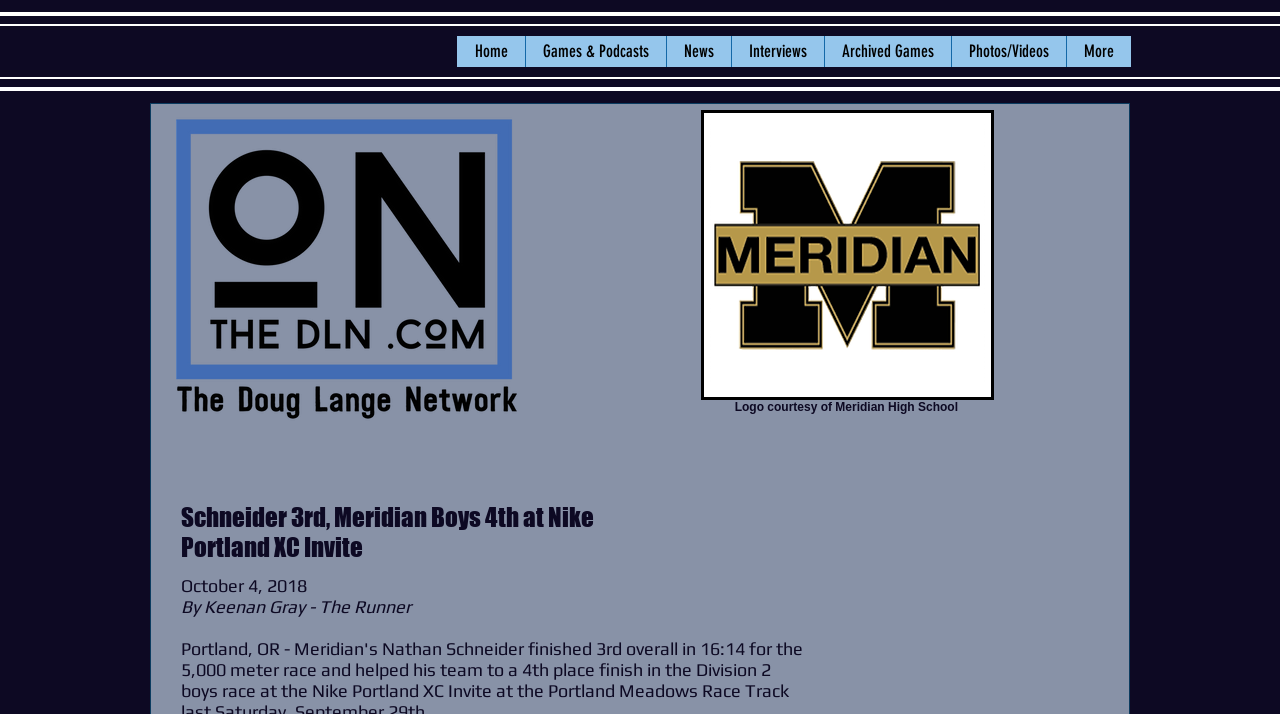Who wrote the article?
Based on the image, please offer an in-depth response to the question.

I found the answer by looking at the text 'By Keenan Gray - The Runner' which indicates that Keenan Gray is the author of the article.